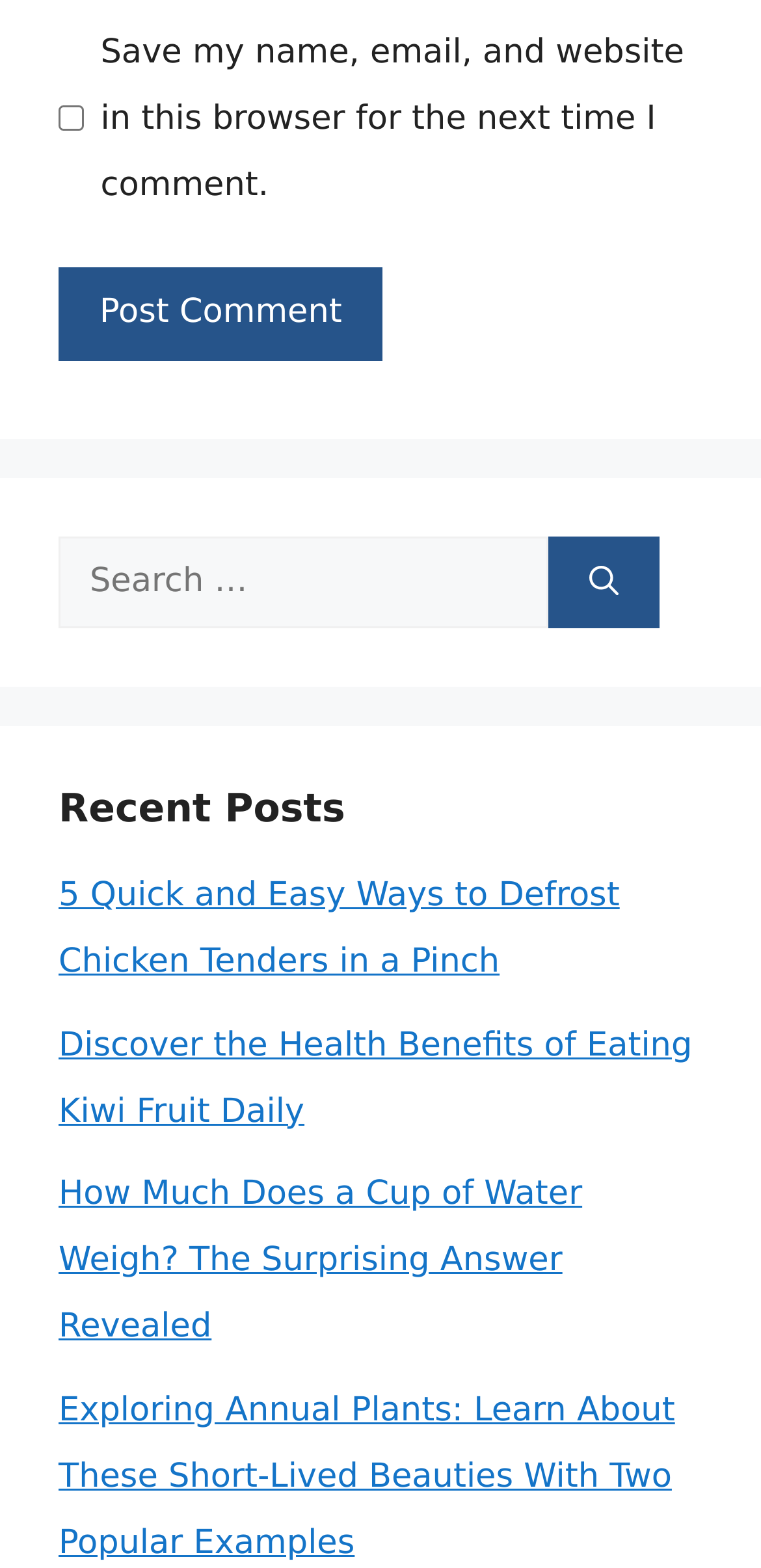Extract the bounding box of the UI element described as: "parent_node: Search for: aria-label="Search"".

[0.721, 0.342, 0.867, 0.401]